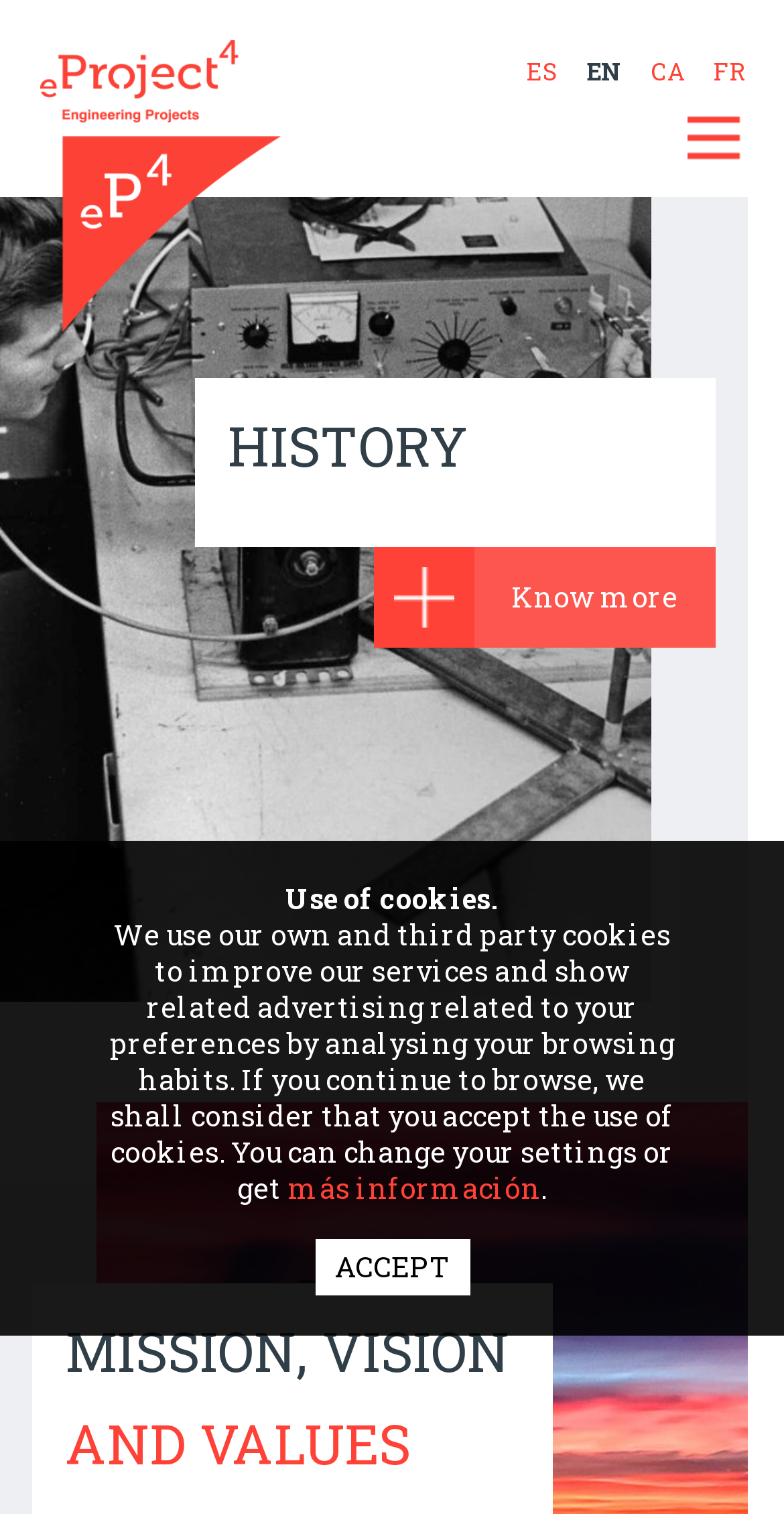Find the bounding box coordinates for the UI element that matches this description: "parent_node: Partner".

[0.048, 0.69, 0.276, 0.714]